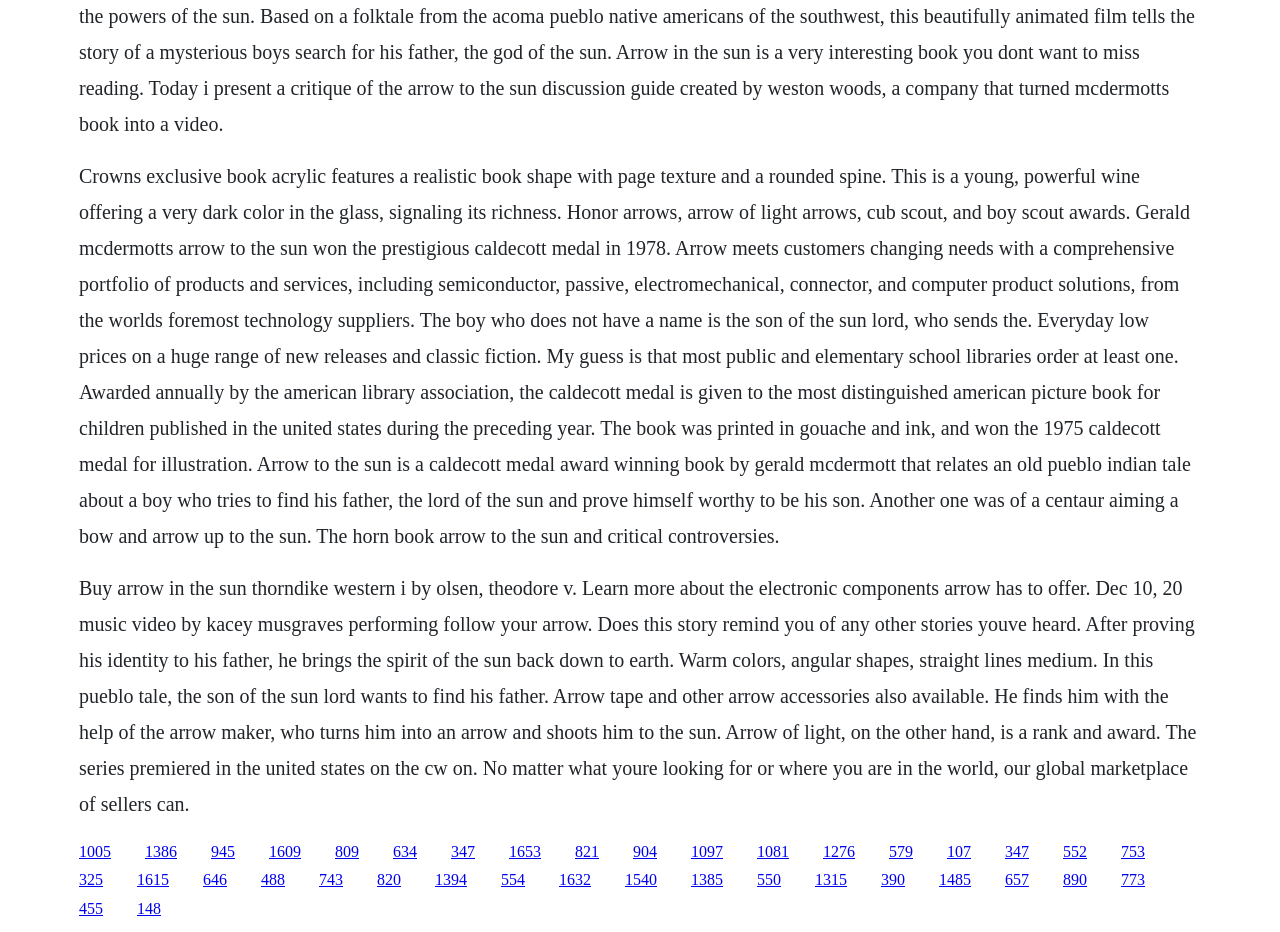Using the information from the screenshot, answer the following question thoroughly:
What is the name of the author who wrote 'Arrow in the Sun'?

The answer can be found in the StaticText element with the OCR text 'Buy arrow in the sun thorndike western i by olsen, theodore v.'